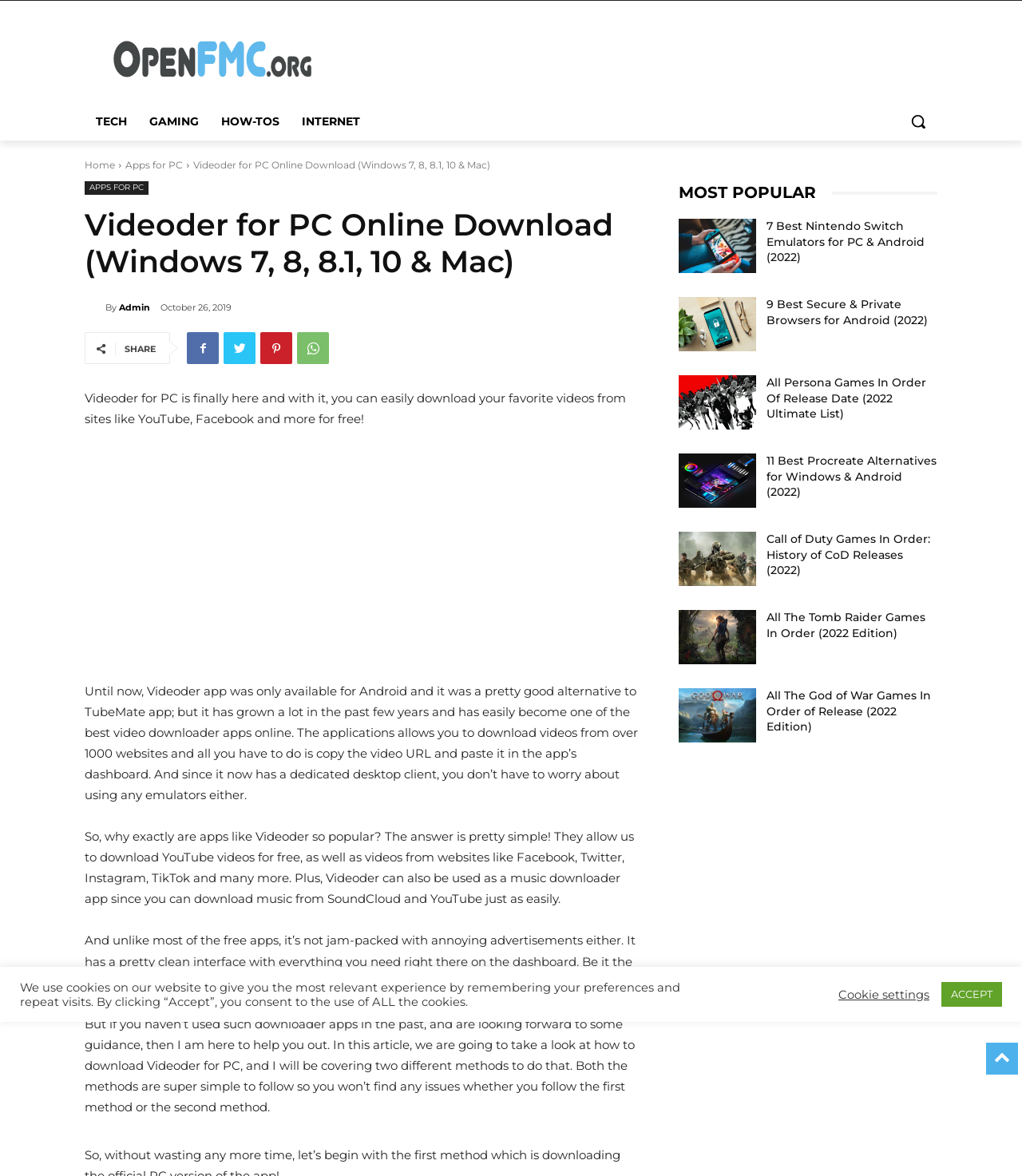Answer briefly with one word or phrase:
What is the purpose of the 'Search' button?

To search for content